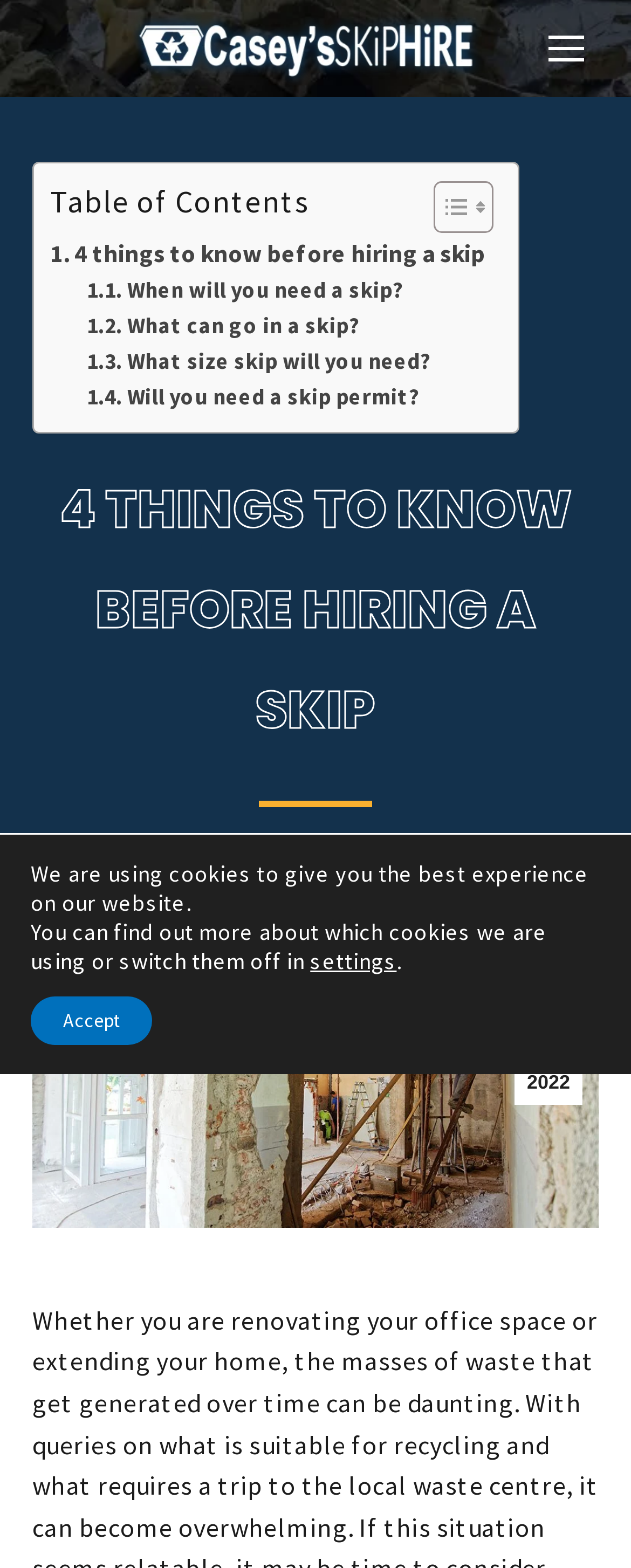What is the purpose of the call-to-action button?
Analyze the image and deliver a detailed answer to the question.

The call-to-action button is located at the bottom of the webpage, and it has a phone icon with the text 'Call Us'. This button is likely used to encourage visitors to contact the company directly.